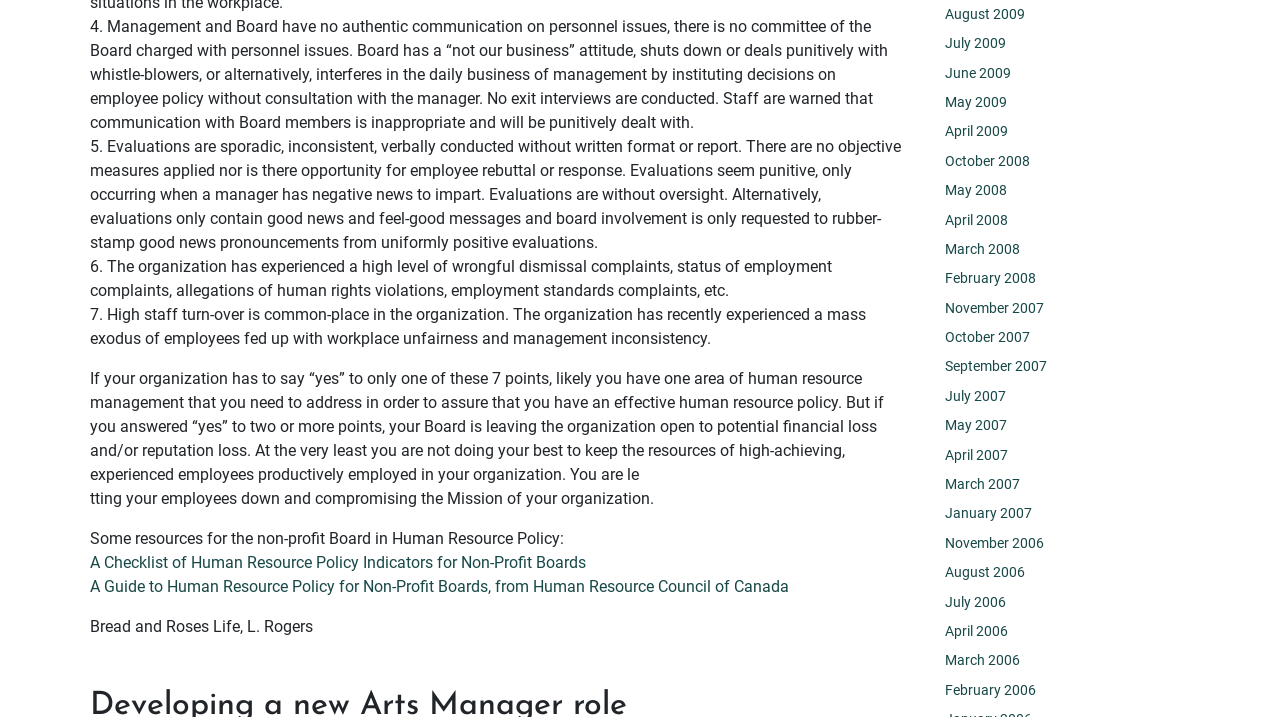Using the information from the screenshot, answer the following question thoroughly:
What is the target audience of the webpage?

The target audience of the webpage appears to be non-profit boards, as the content is specifically tailored to their needs and concerns. The language and tone used are professional and informative, suggesting that the webpage is intended for an audience with some level of expertise in human resource management.